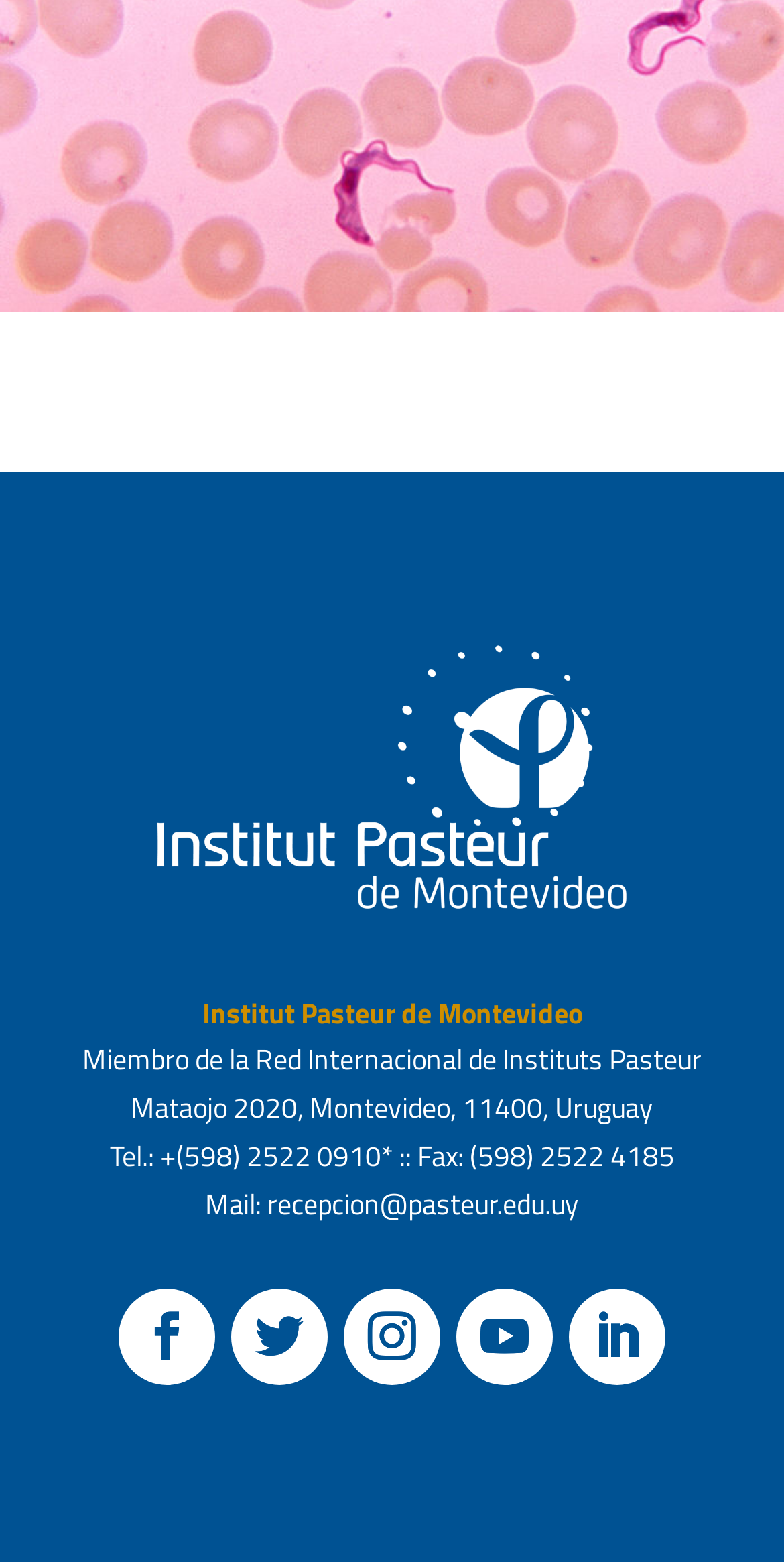Please provide a brief answer to the following inquiry using a single word or phrase:
How many social media links are present?

5